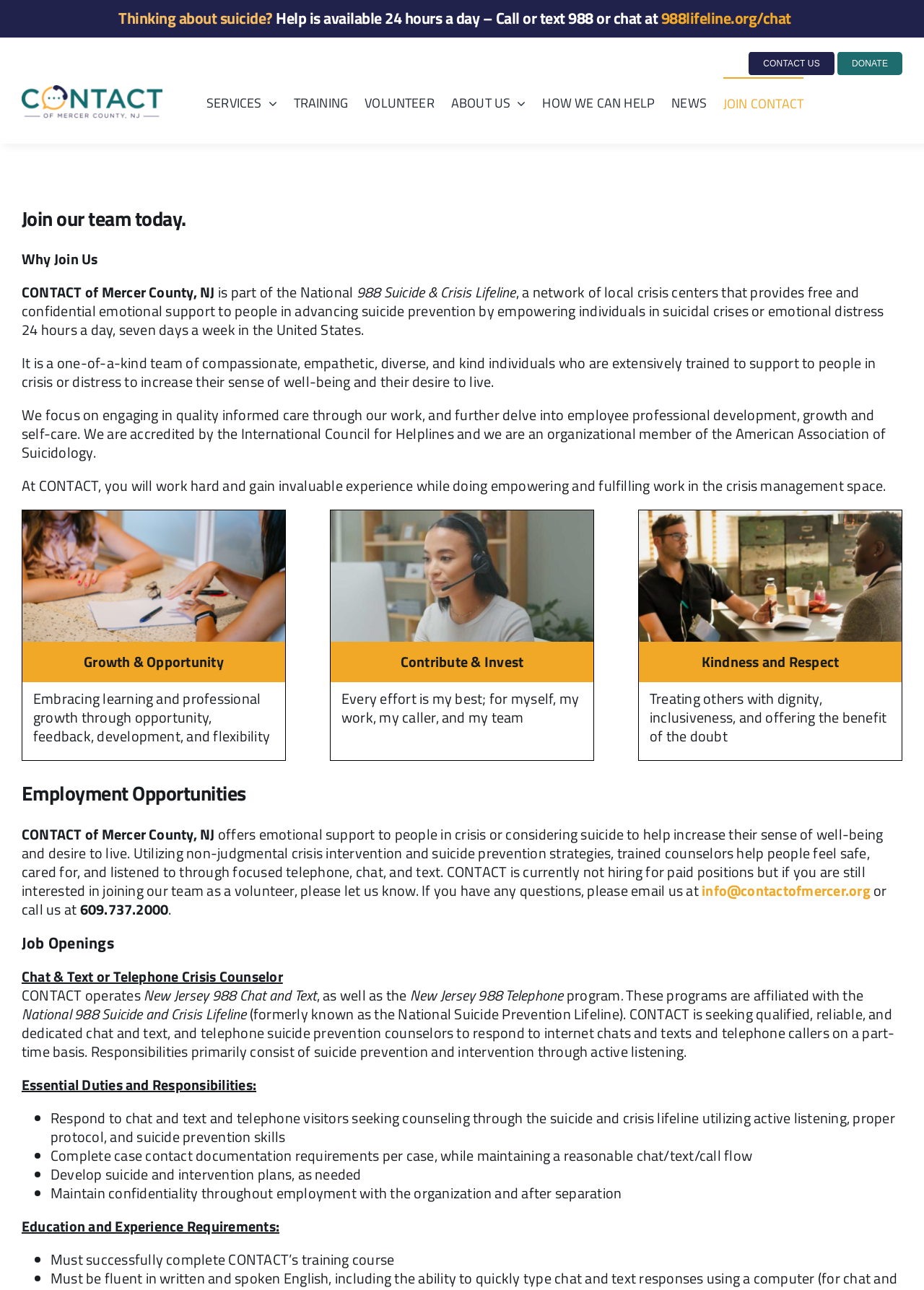Please give a succinct answer using a single word or phrase:
What is the requirement for the crisis counselor job?

Must complete CONTACT's training course